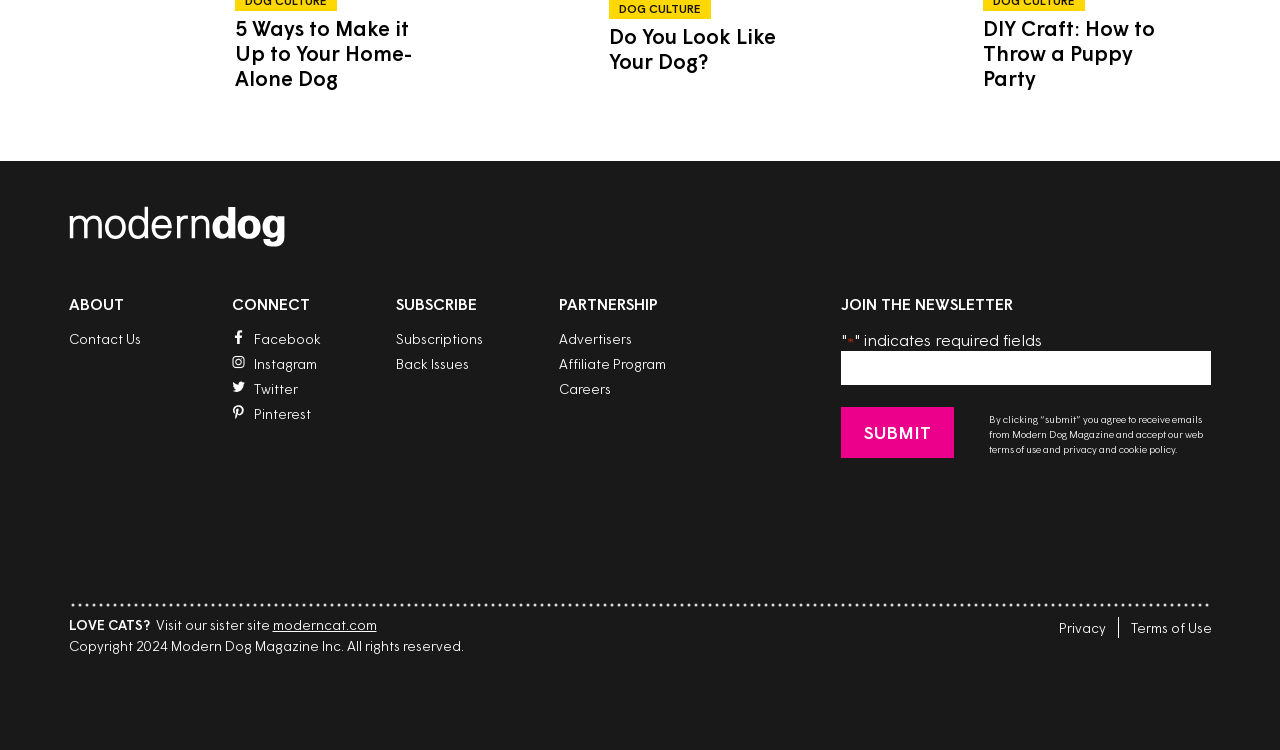Find the bounding box coordinates of the area that needs to be clicked in order to achieve the following instruction: "Click the '5 Ways to Make it Up to Your Home-Alone Dog' link". The coordinates should be specified as four float numbers between 0 and 1, i.e., [left, top, right, bottom].

[0.183, 0.02, 0.321, 0.122]